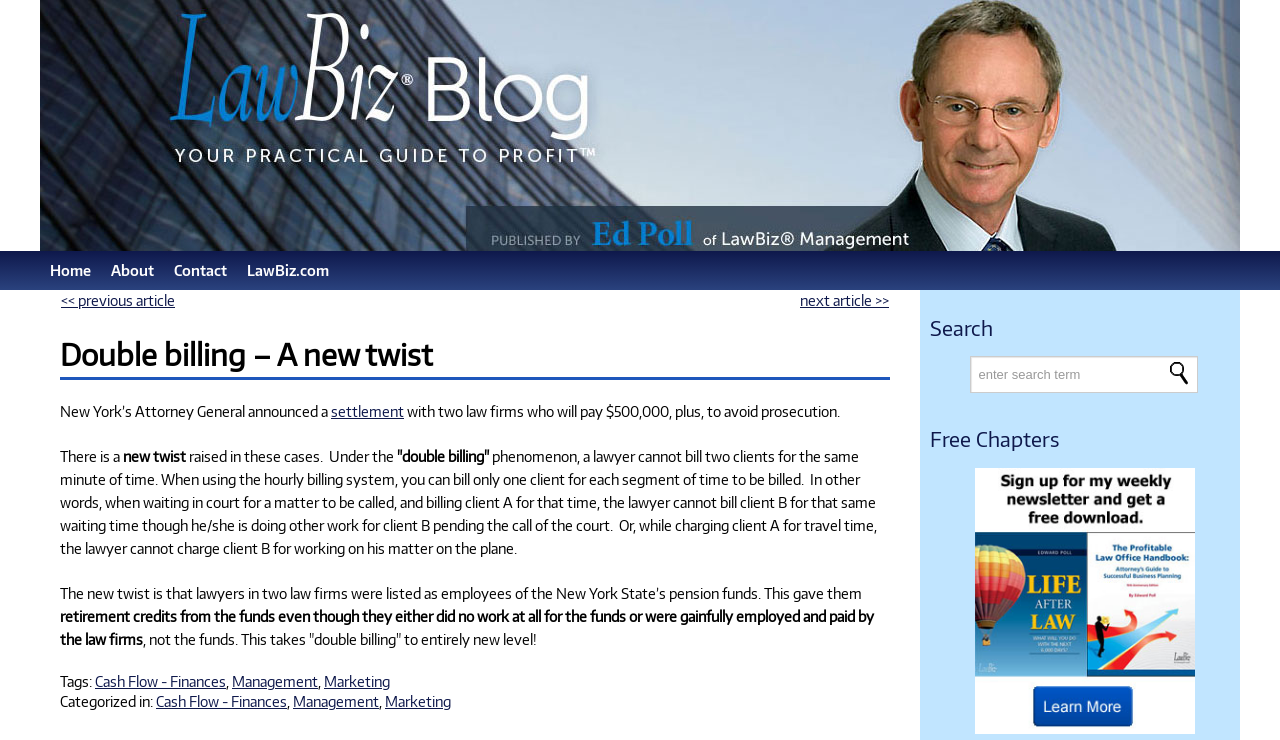What is the penalty for the two law firms?
Please use the image to provide an in-depth answer to the question.

According to the article, the two law firms will pay $500,000, plus, to avoid prosecution, as mentioned in the StaticText element.